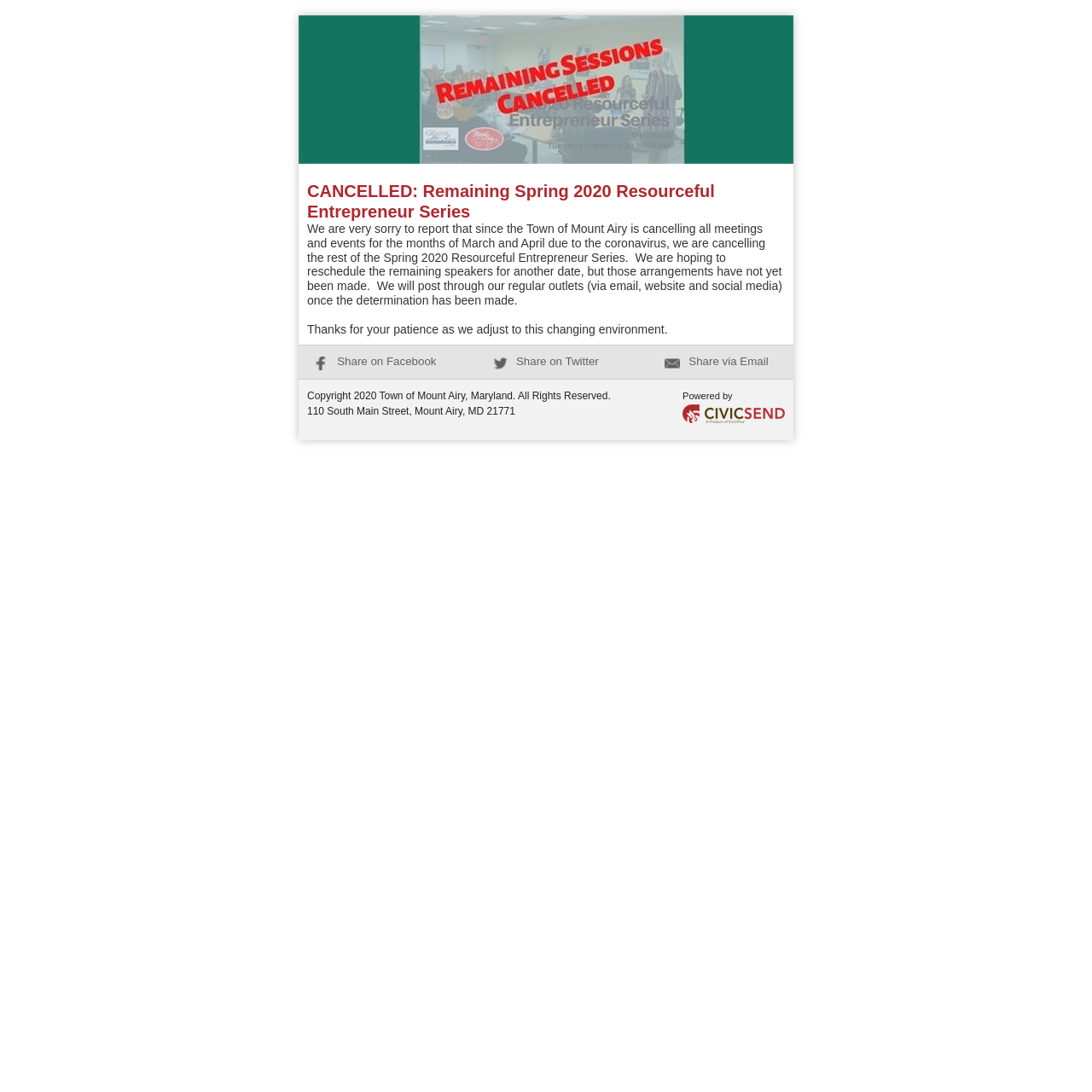What is the year of copyright for the Town of Mount Airy?
From the details in the image, answer the question comprehensively.

The year of copyright for the Town of Mount Airy can be found on the webpage, which displays the text 'Copyright 2020 Town of Mount Airy, Maryland. All Rights Reserved'.